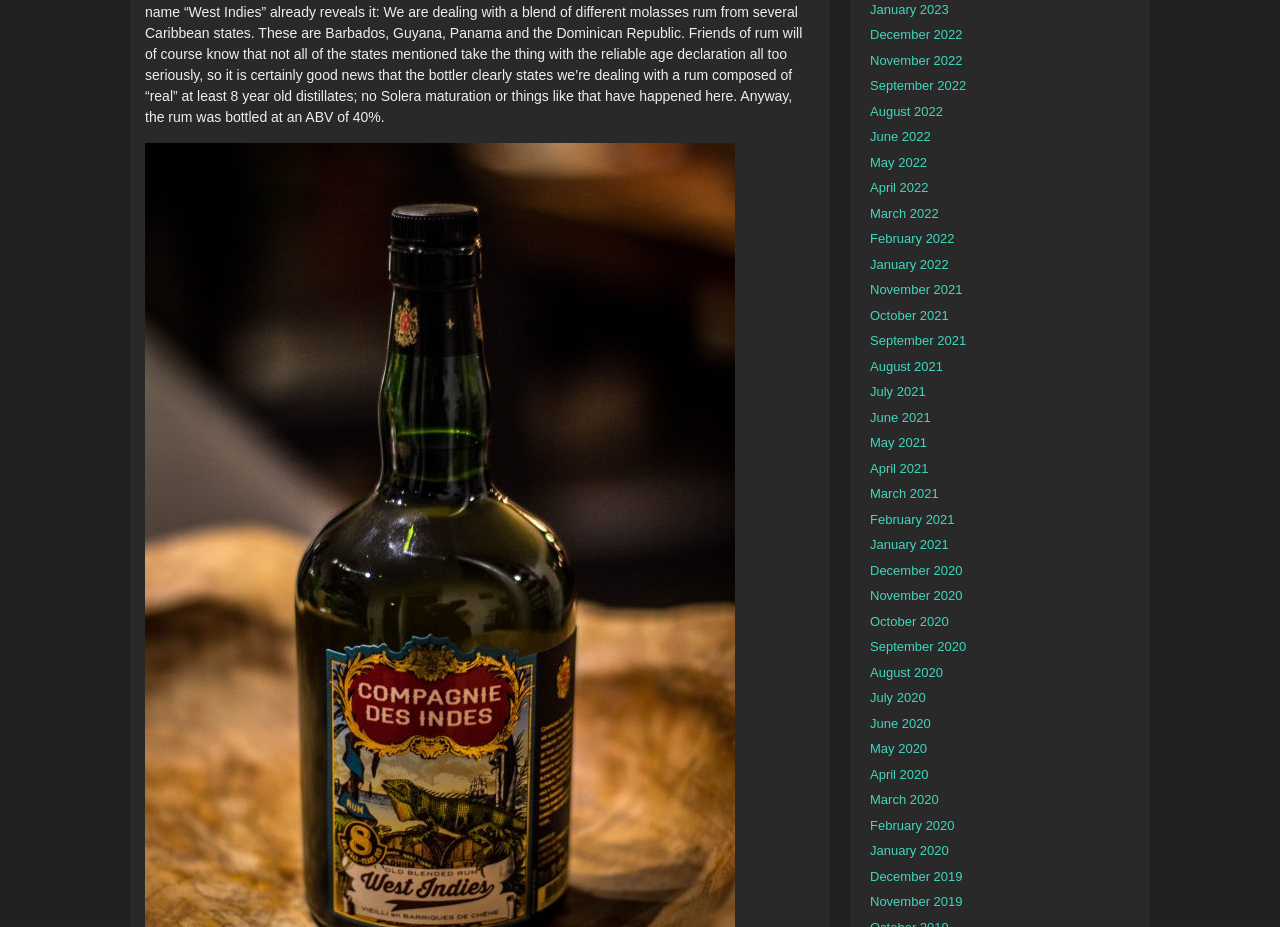Determine the bounding box coordinates for the area you should click to complete the following instruction: "View November 2021".

[0.68, 0.304, 0.752, 0.32]